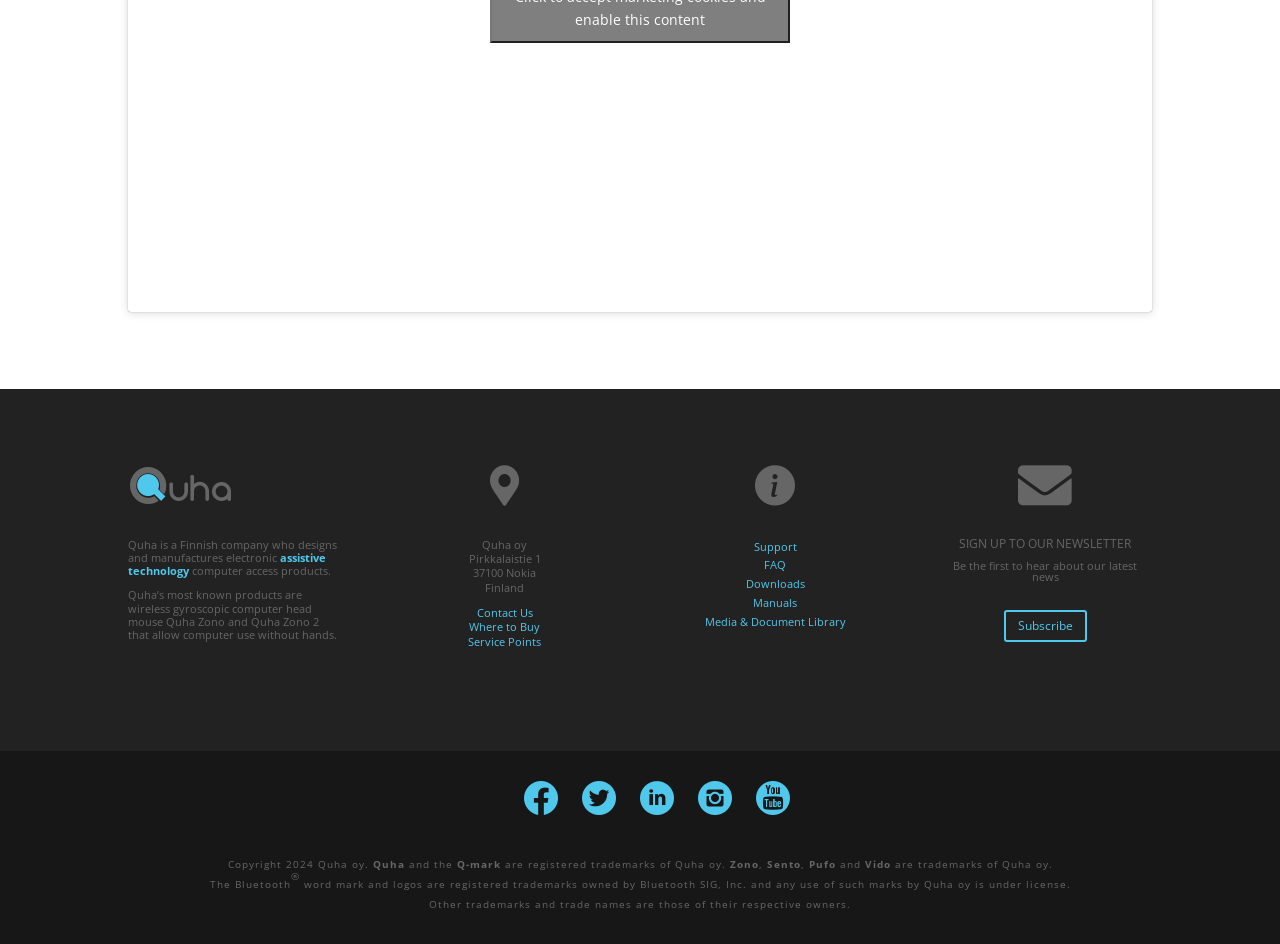Determine the bounding box for the HTML element described here: "Instagram". The coordinates should be given as [left, top, right, bottom] with each number being a float between 0 and 1.

[0.545, 0.828, 0.572, 0.864]